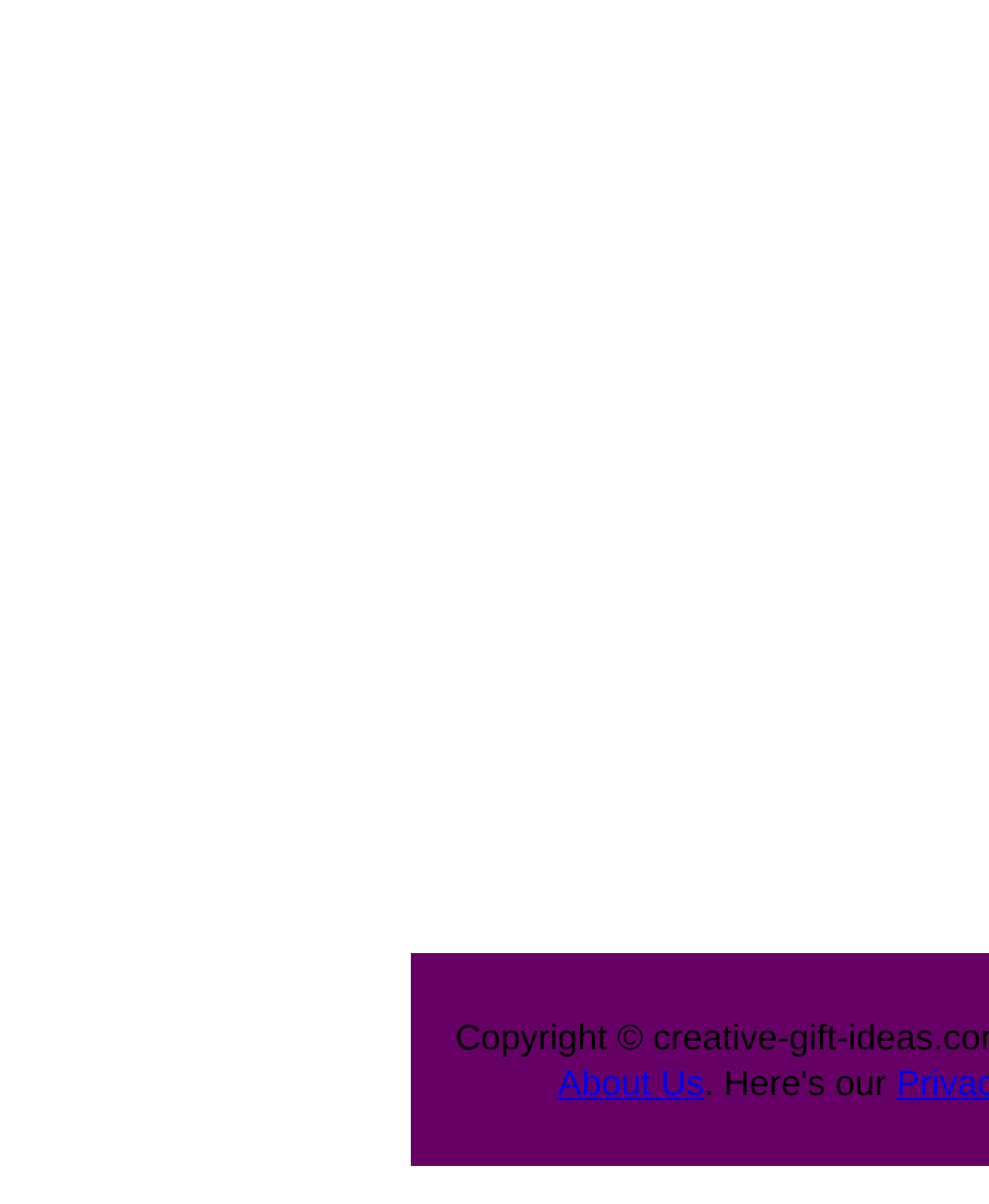Using the description: "About Us", identify the bounding box of the corresponding UI element in the screenshot.

[0.564, 0.856, 0.712, 0.94]